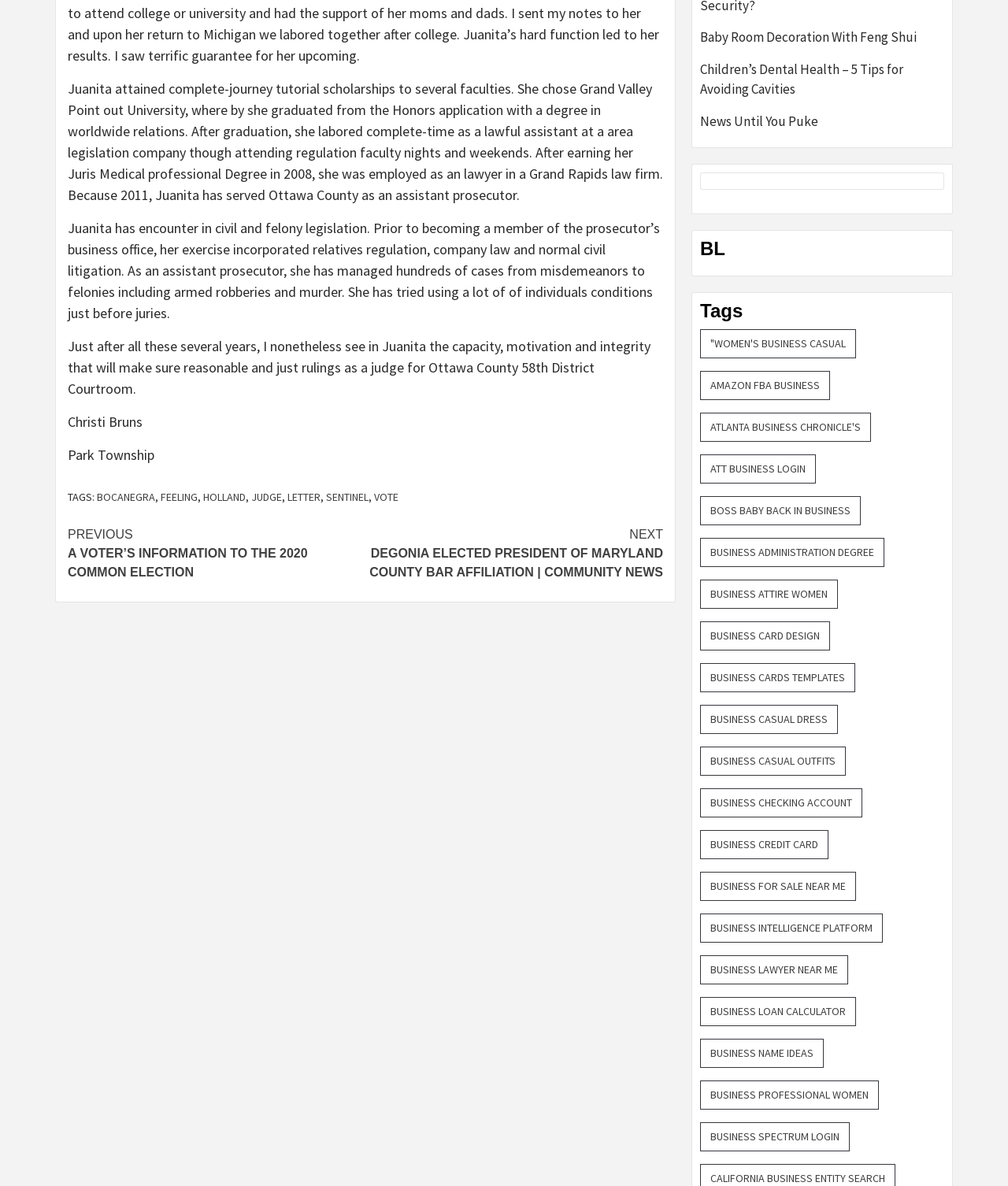Respond to the following question with a brief word or phrase:
Who is Juanita?

A lawyer